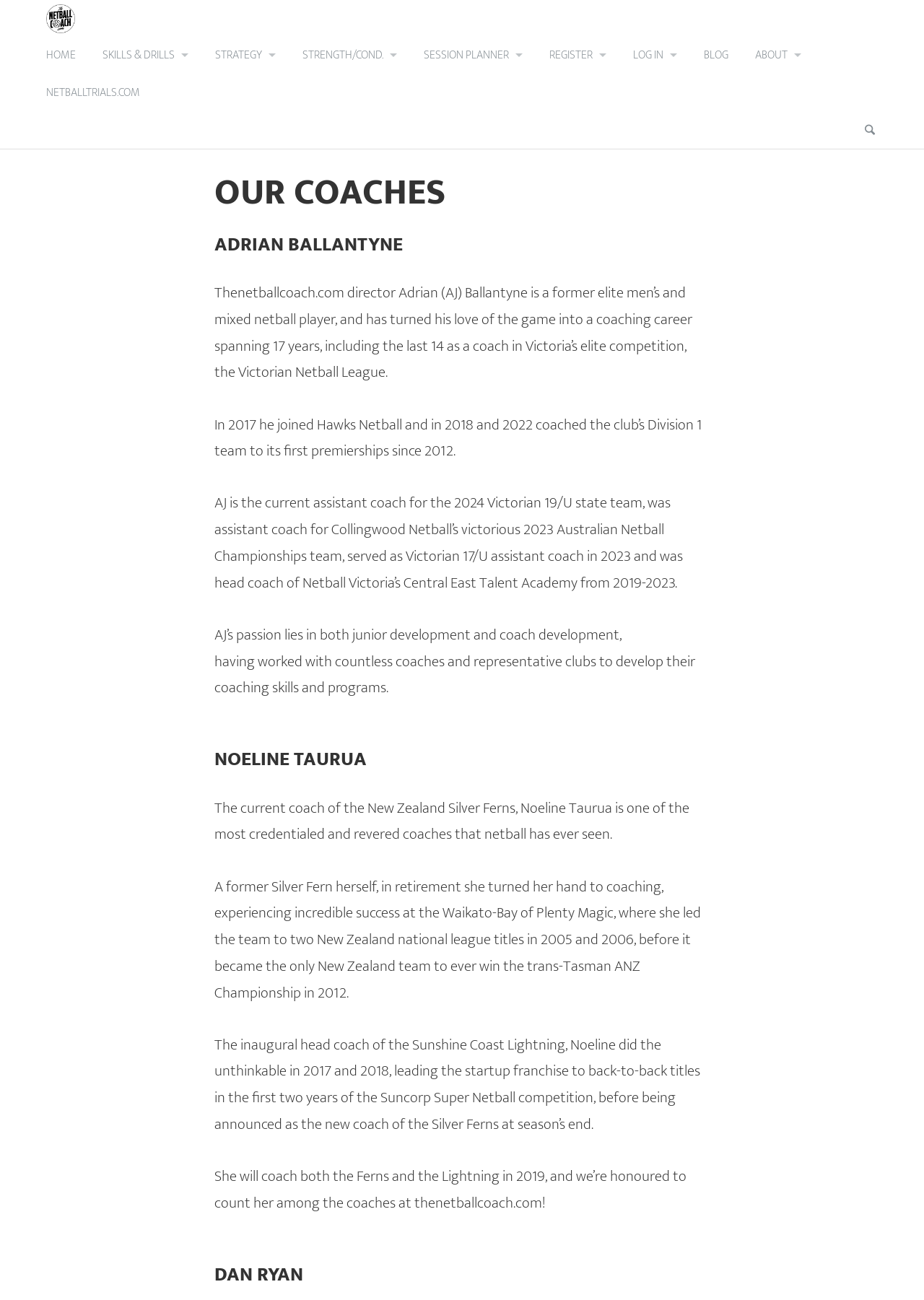Locate the bounding box coordinates of the clickable element to fulfill the following instruction: "Learn more about Noeline Taurua's achievements". Provide the coordinates as four float numbers between 0 and 1 in the format [left, top, right, bottom].

[0.232, 0.612, 0.746, 0.652]